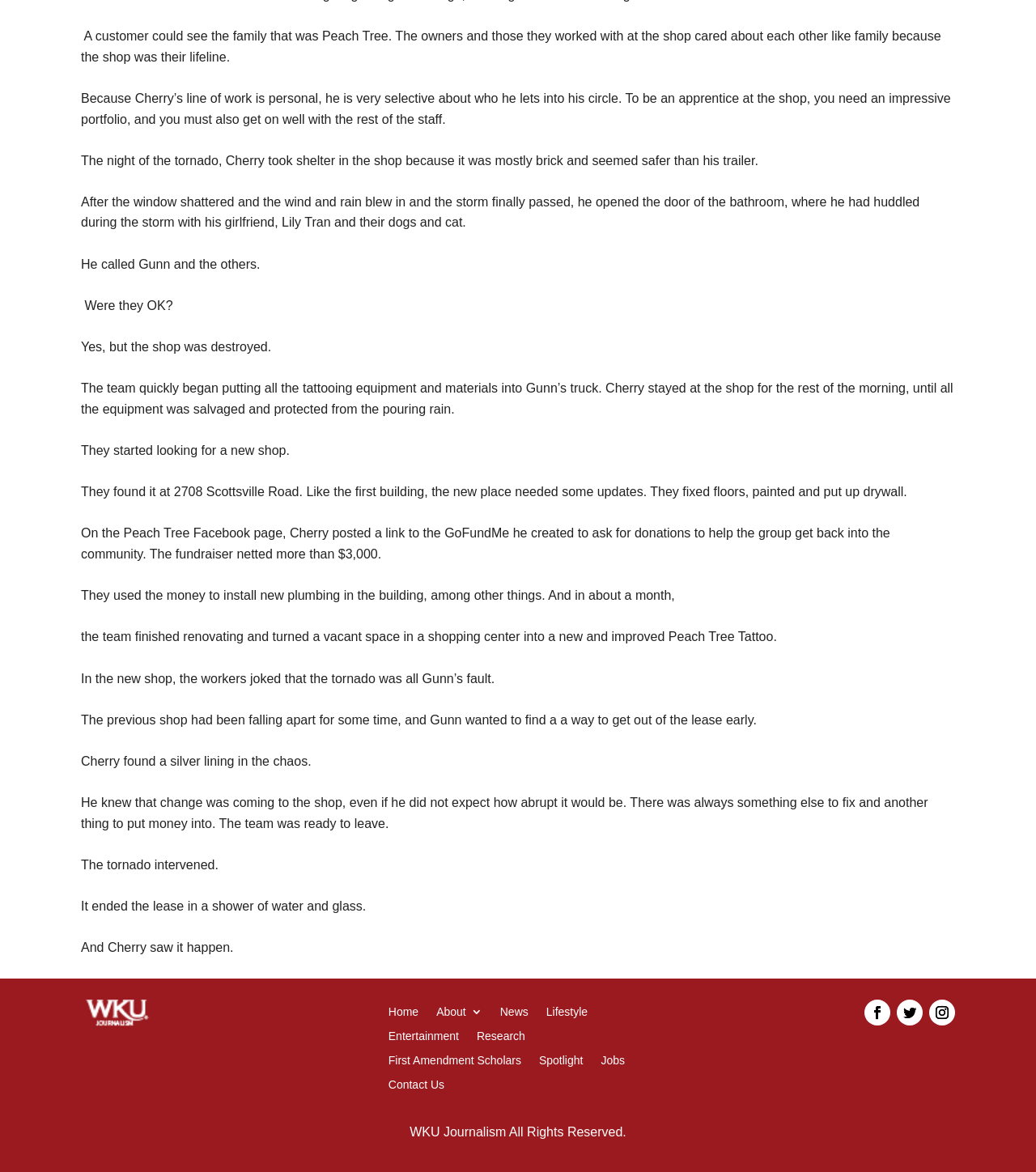What is the location of the new shop?
Provide an in-depth and detailed explanation in response to the question.

The text mentions that the team found a new shop at 2708 Scottsville Road, which needed some updates before they could move in.